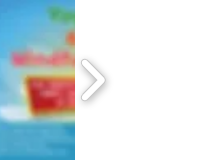Offer a detailed explanation of the image.

The image features a colorful, playful design promoting kids' yoga classes and mindfulness training. A bright blue background serves as the foundation, along with cheerful graphics that suggest a fun, inviting atmosphere tailored for children. The text highlights offerings such as “kids yoga classes,” “kids parties,” and “kids mindfulness training,” emphasizing the engaging activities provided for young participants. Elements like party cups and festive decorations suggest a lively, community-oriented environment. This visual underscores the organization's dedication to creating fulfilling and enjoyable experiences for children through yoga and mindfulness practices.